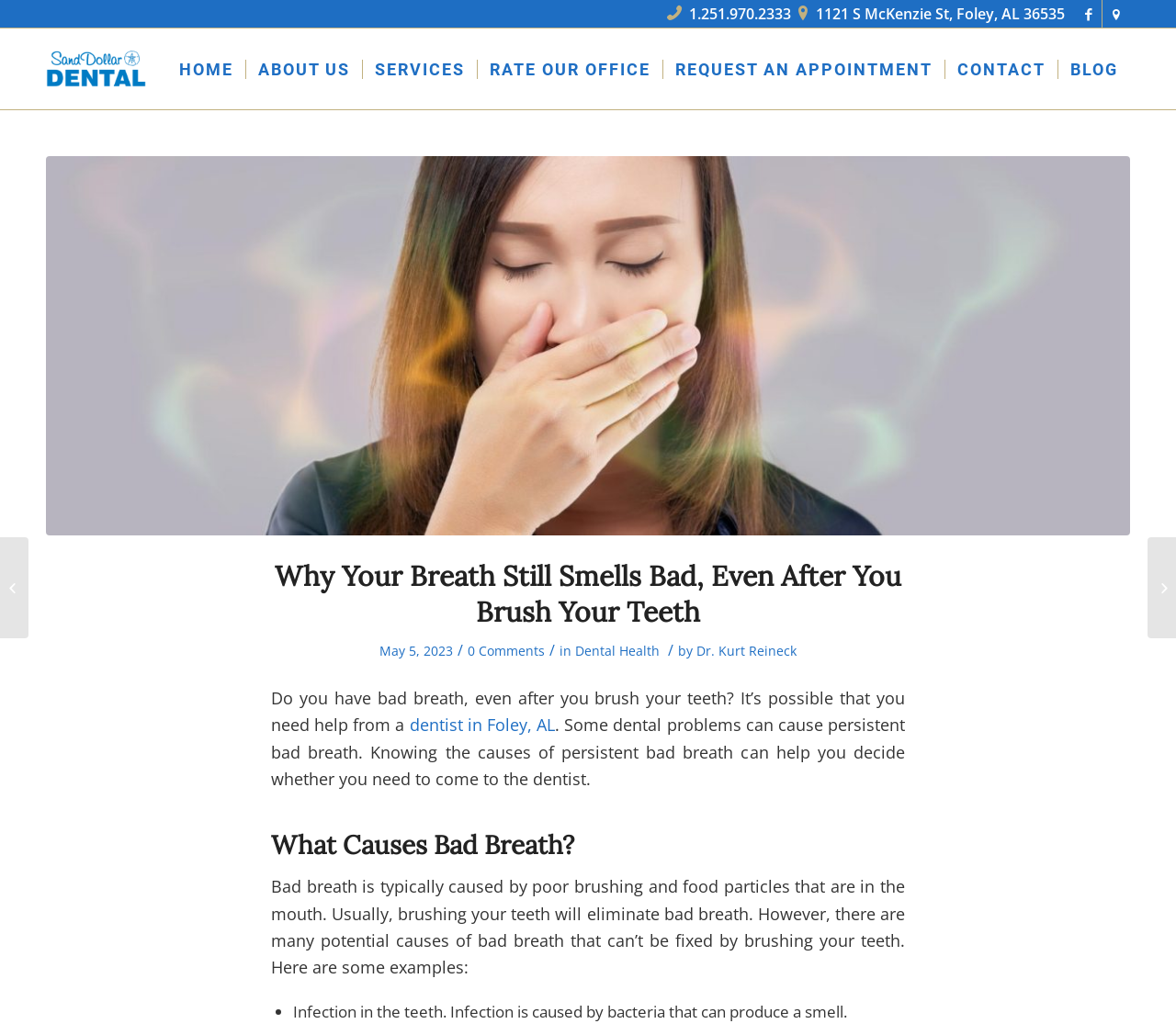Identify and provide the bounding box for the element described by: "Blog".

[0.899, 0.028, 0.961, 0.106]